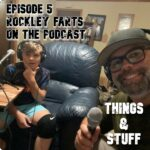Utilize the details in the image to give a detailed response to the question: What is the younger participant wearing on their knee?

According to the caption, the younger participant, a boy, is wearing a knee brace, which is visible in the image.